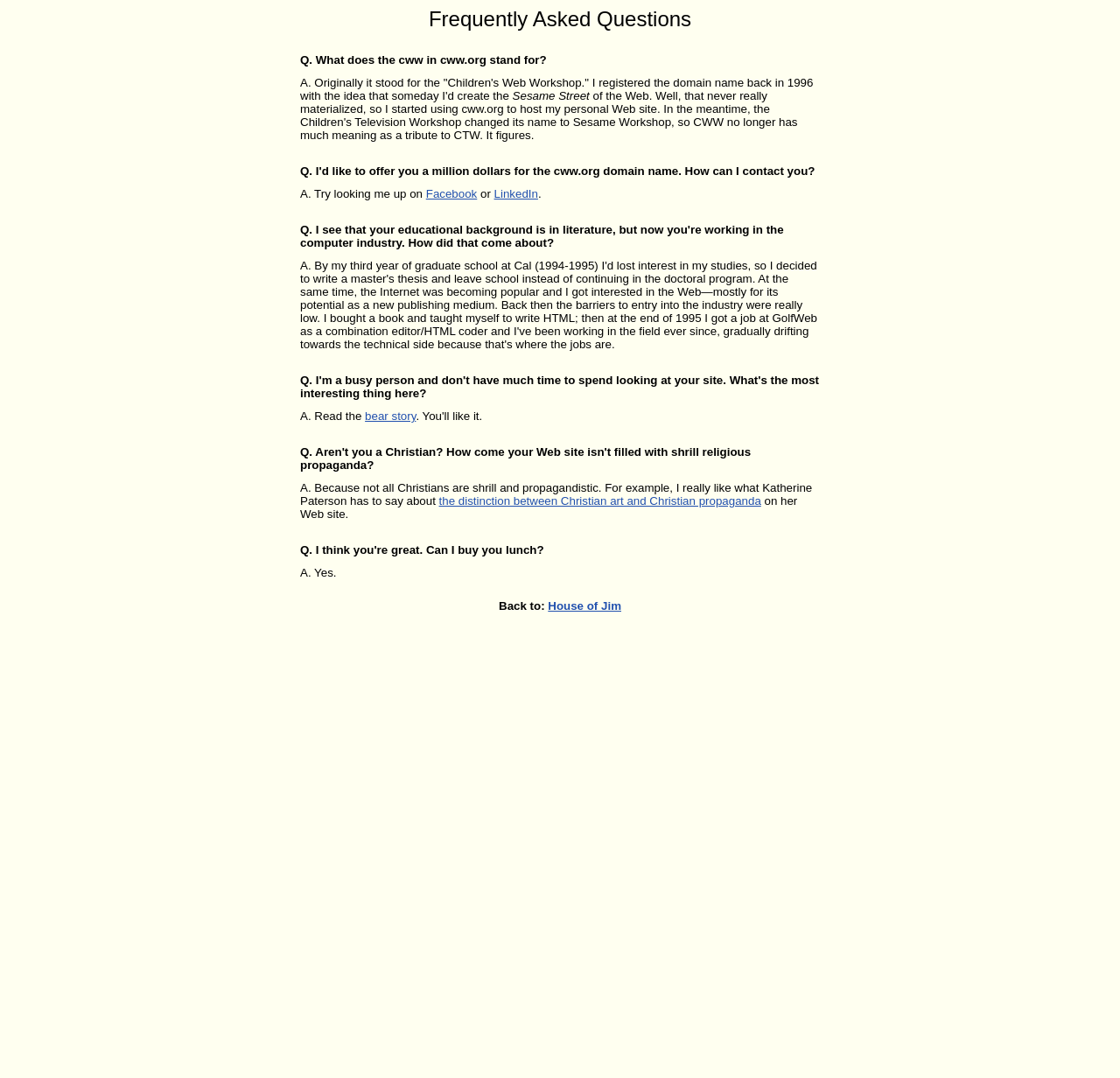Based on the provided description, "House of Jim", find the bounding box of the corresponding UI element in the screenshot.

[0.489, 0.556, 0.555, 0.568]